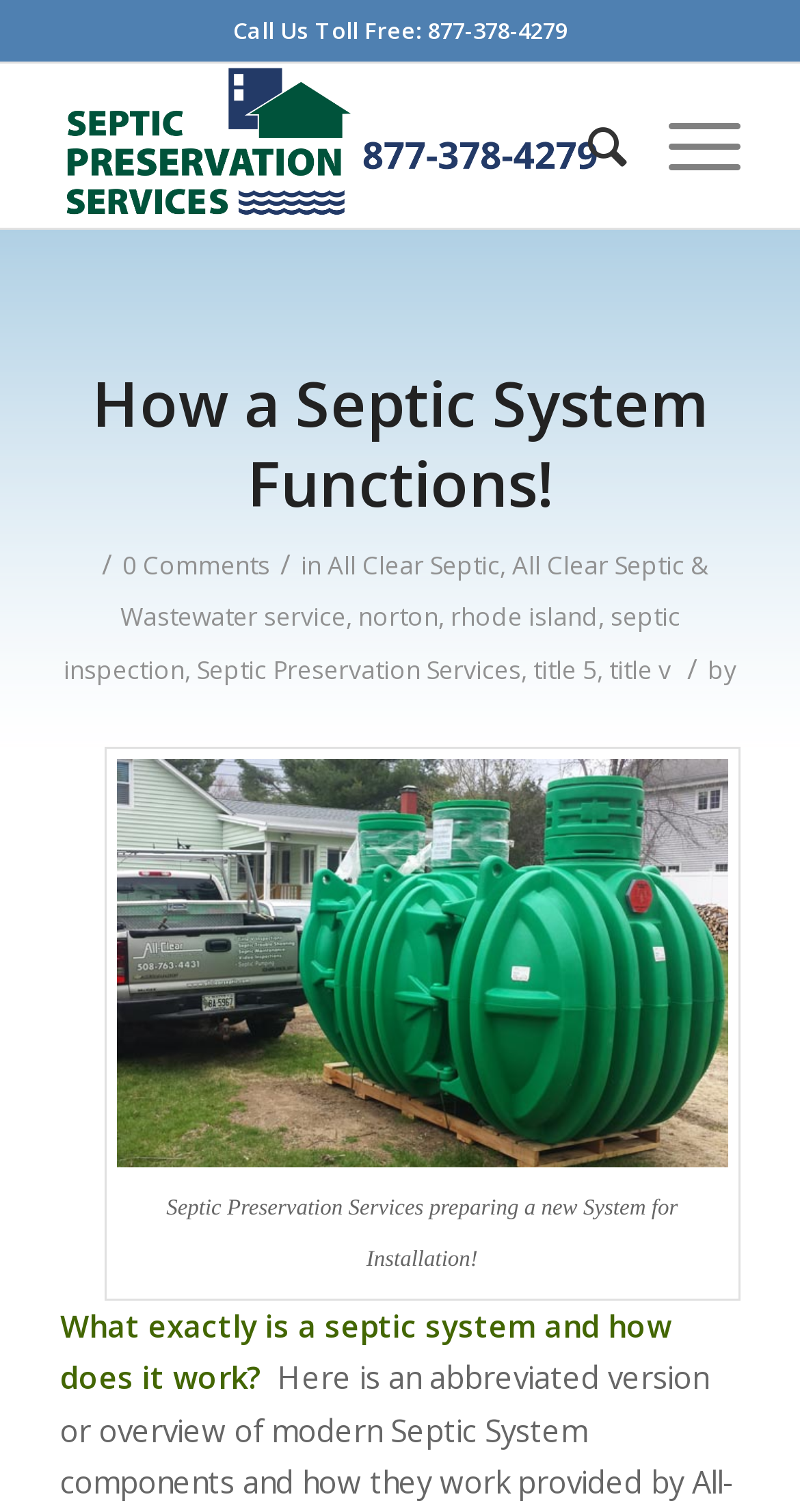Please specify the bounding box coordinates of the clickable region to carry out the following instruction: "Learn more about septic inspection". The coordinates should be four float numbers between 0 and 1, in the format [left, top, right, bottom].

[0.079, 0.397, 0.85, 0.454]